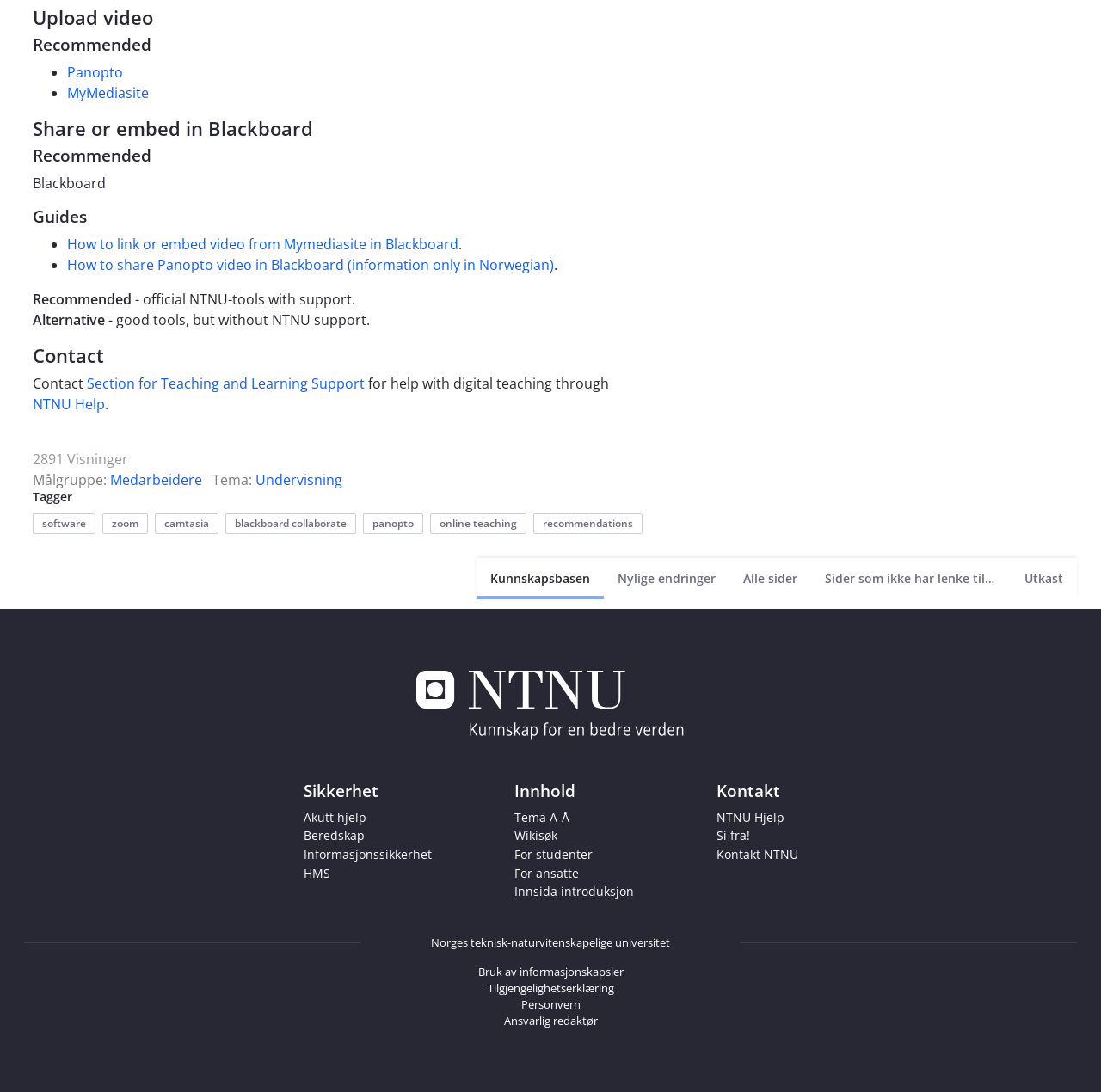Bounding box coordinates are given in the format (top-left x, top-left y, bottom-right x, bottom-right y). All values should be floating point numbers between 0 and 1. Provide the bounding box coordinate for the UI element described as: Nylige endringer

[0.548, 0.511, 0.662, 0.548]